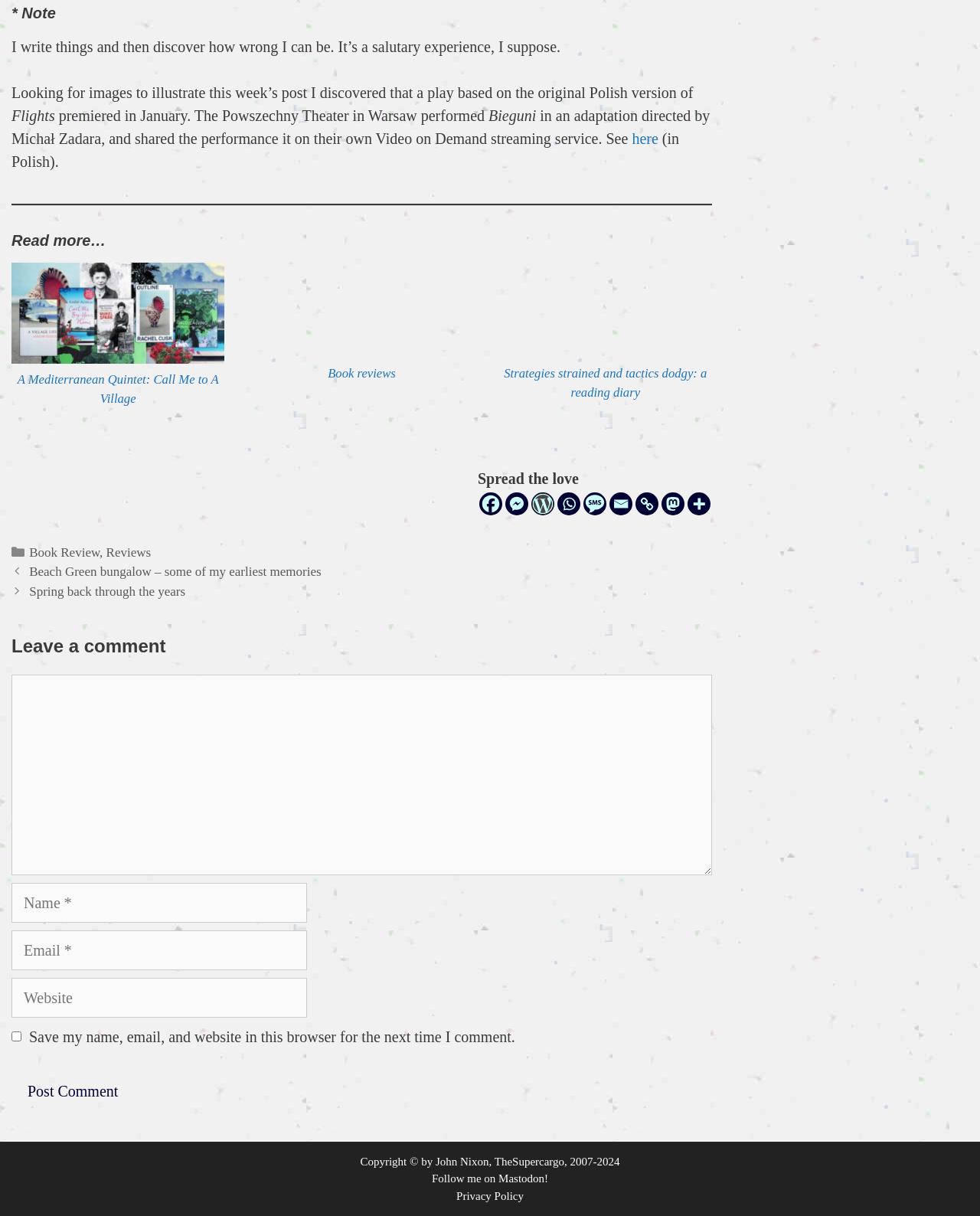Using the provided element description: "aria-label="Copy Link" title="Copy Link"", determine the bounding box coordinates of the corresponding UI element in the screenshot.

[0.648, 0.405, 0.672, 0.424]